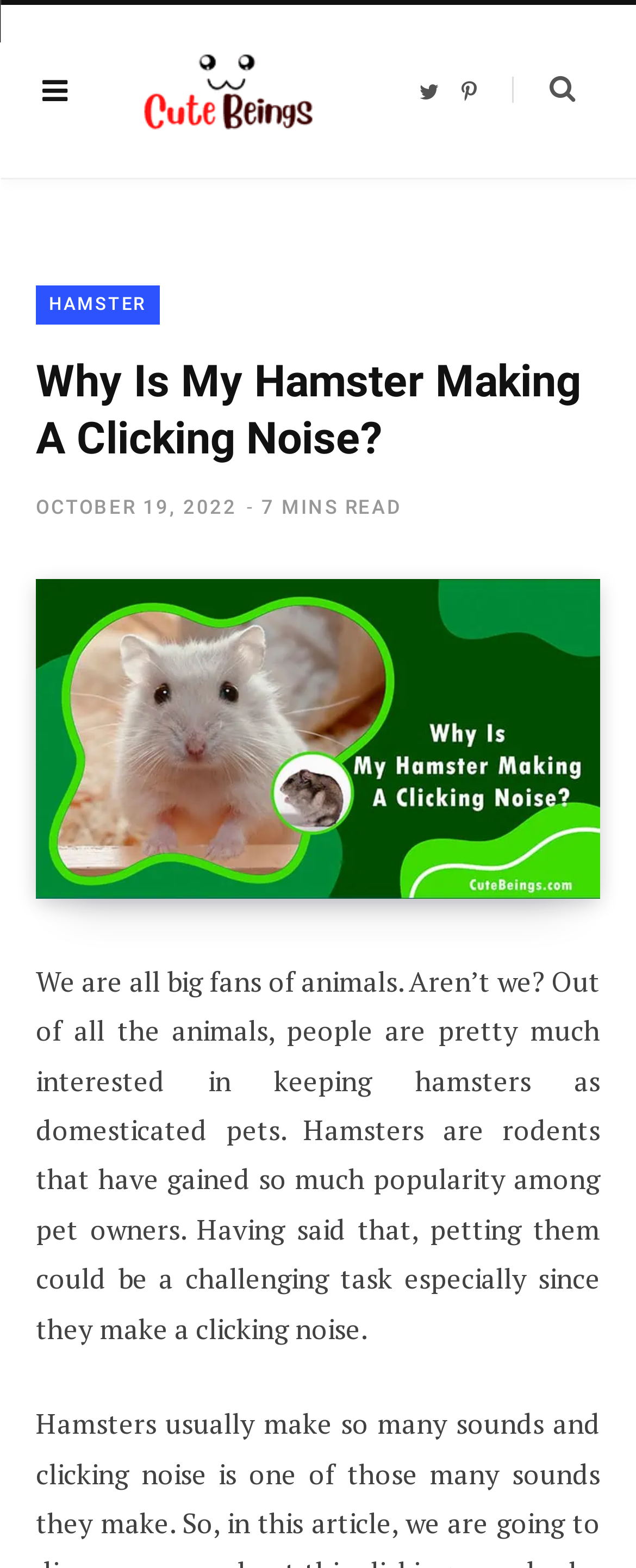Locate the bounding box of the UI element described in the following text: "parent_node: Twitter title="Search"".

[0.805, 0.049, 0.905, 0.066]